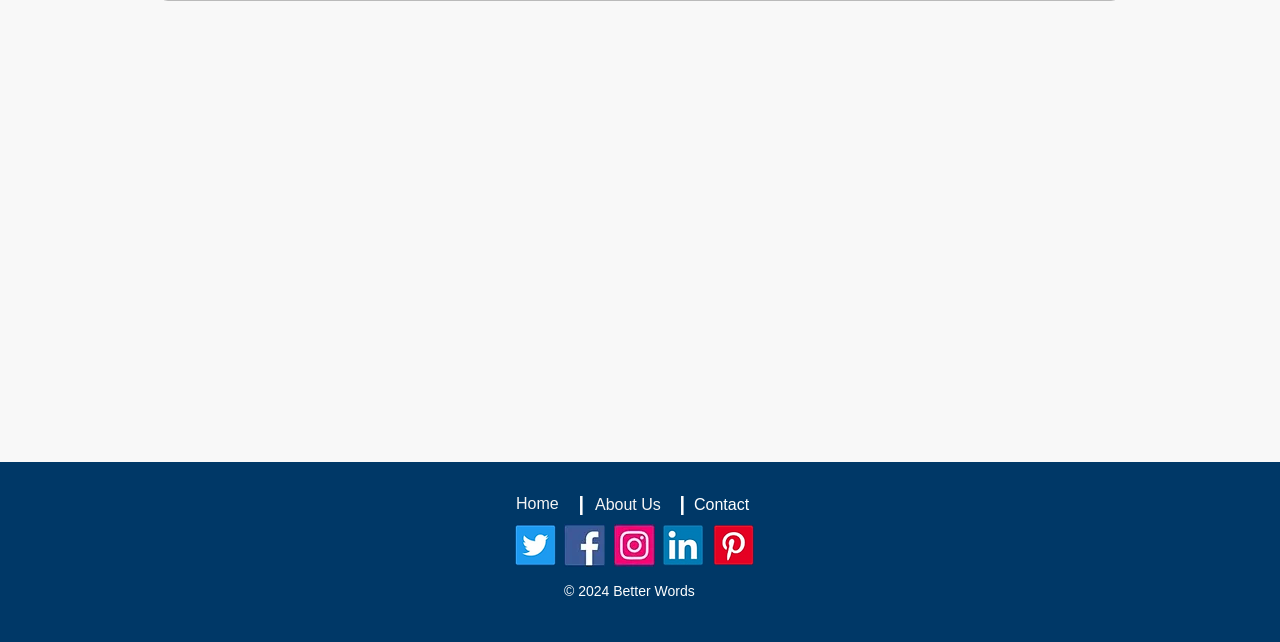Locate the UI element that matches the description Contact in the webpage screenshot. Return the bounding box coordinates in the format (top-left x, top-left y, bottom-right x, bottom-right y), with values ranging from 0 to 1.

[0.542, 0.773, 0.585, 0.799]